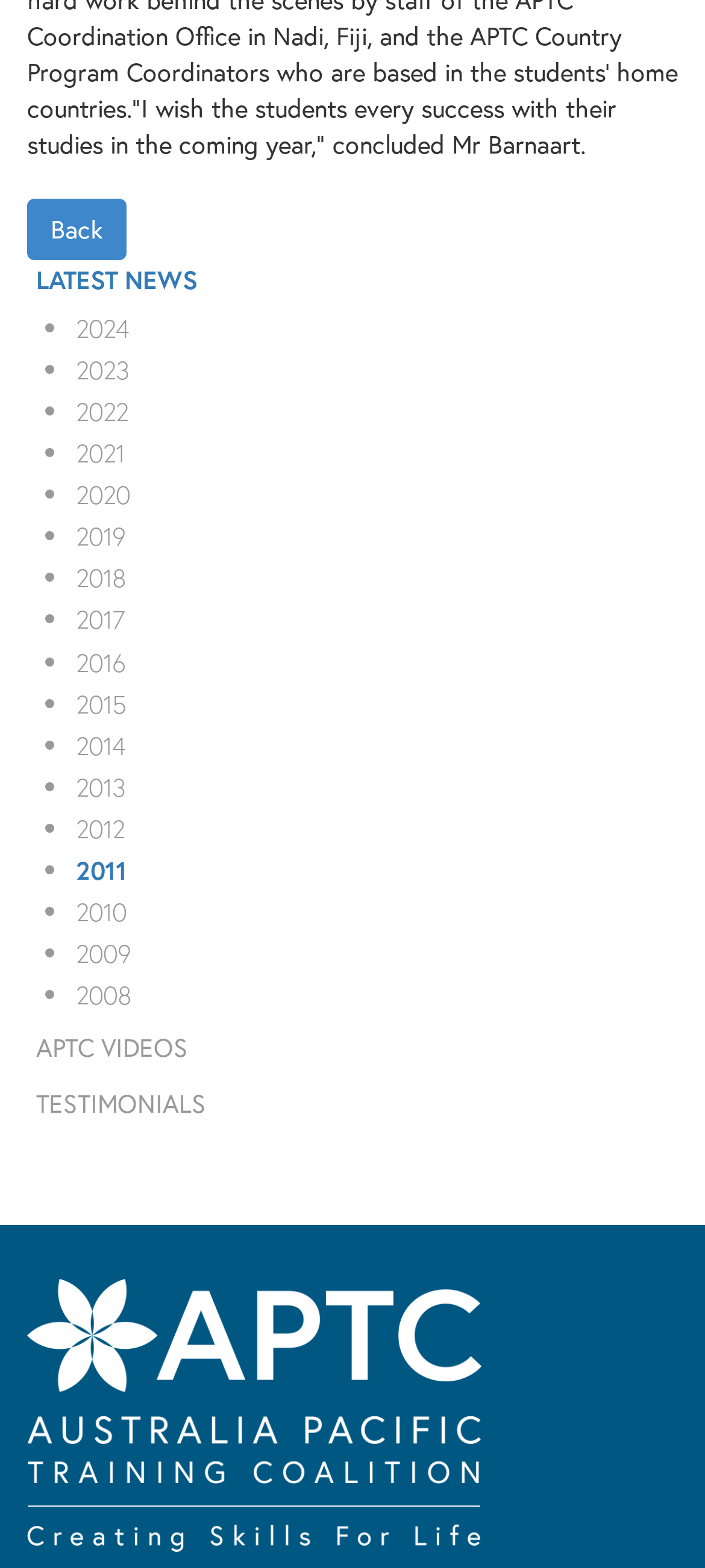Identify the bounding box for the UI element described as: "APTC Videos". Ensure the coordinates are four float numbers between 0 and 1, formatted as [left, top, right, bottom].

[0.038, 0.652, 0.962, 0.685]